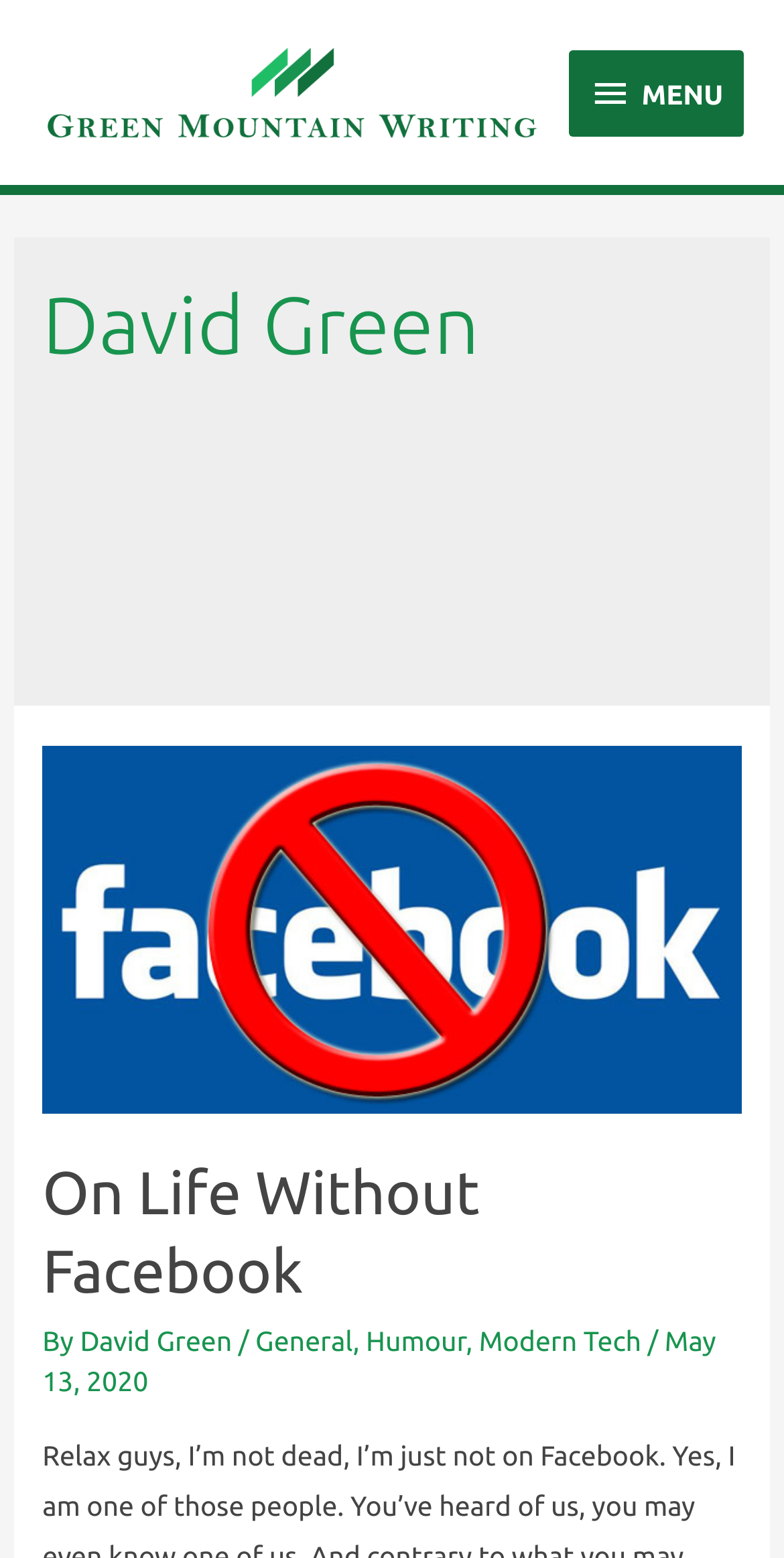Bounding box coordinates are specified in the format (top-left x, top-left y, bottom-right x, bottom-right y). All values are floating point numbers bounded between 0 and 1. Please provide the bounding box coordinate of the region this sentence describes: David Green

[0.102, 0.851, 0.304, 0.871]